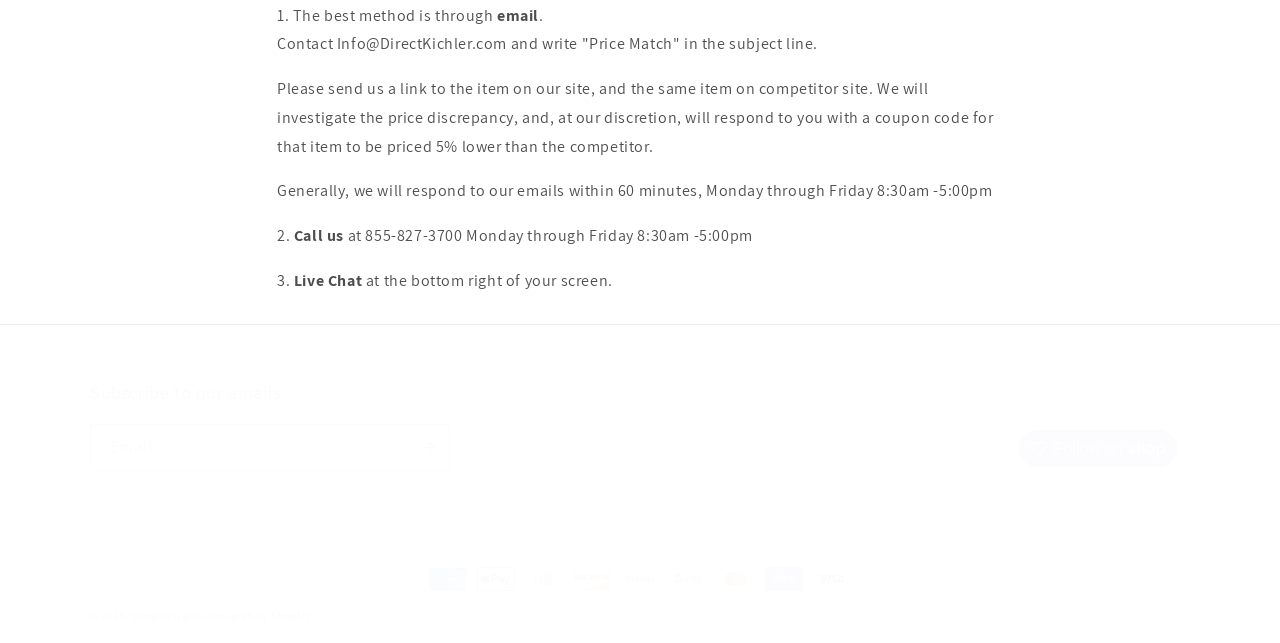From the element description Privacy Policy, predict the bounding box coordinates of the UI element. The coordinates must be specified in the format (top-left x, top-left y, bottom-right x, bottom-right y) and should be within the 0 to 1 range.

None